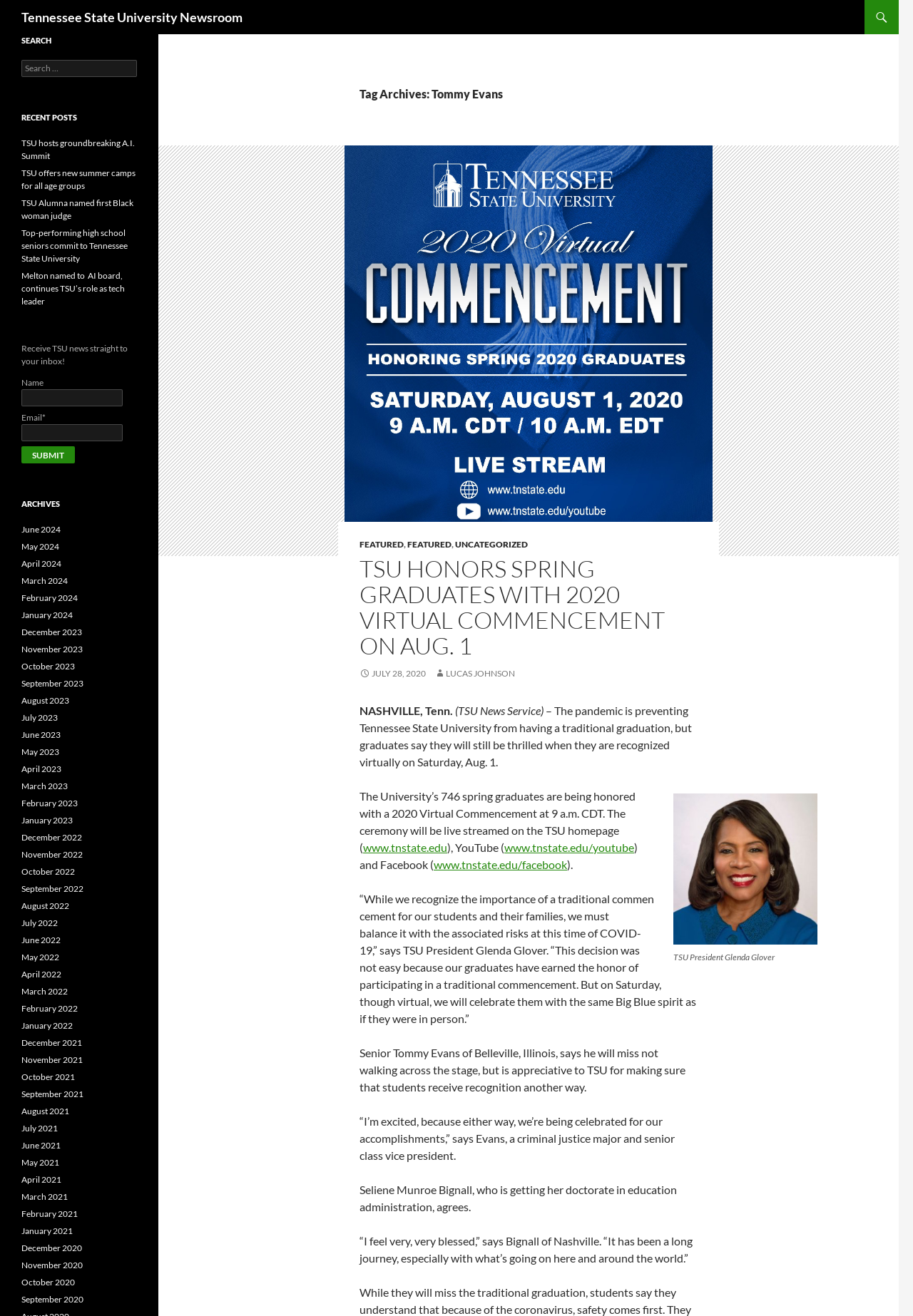Can you give a comprehensive explanation to the question given the content of the image?
What is the name of the student who is a criminal justice major and senior class vice president?

I found the answer by reading the article content, which mentions 'Senior Tommy Evans of Belleville, Illinois, says he will miss not walking across the stage, but is appreciative to TSU for making sure that students receive recognition another way.' indicating that Tommy Evans is the student who is a criminal justice major and senior class vice president.